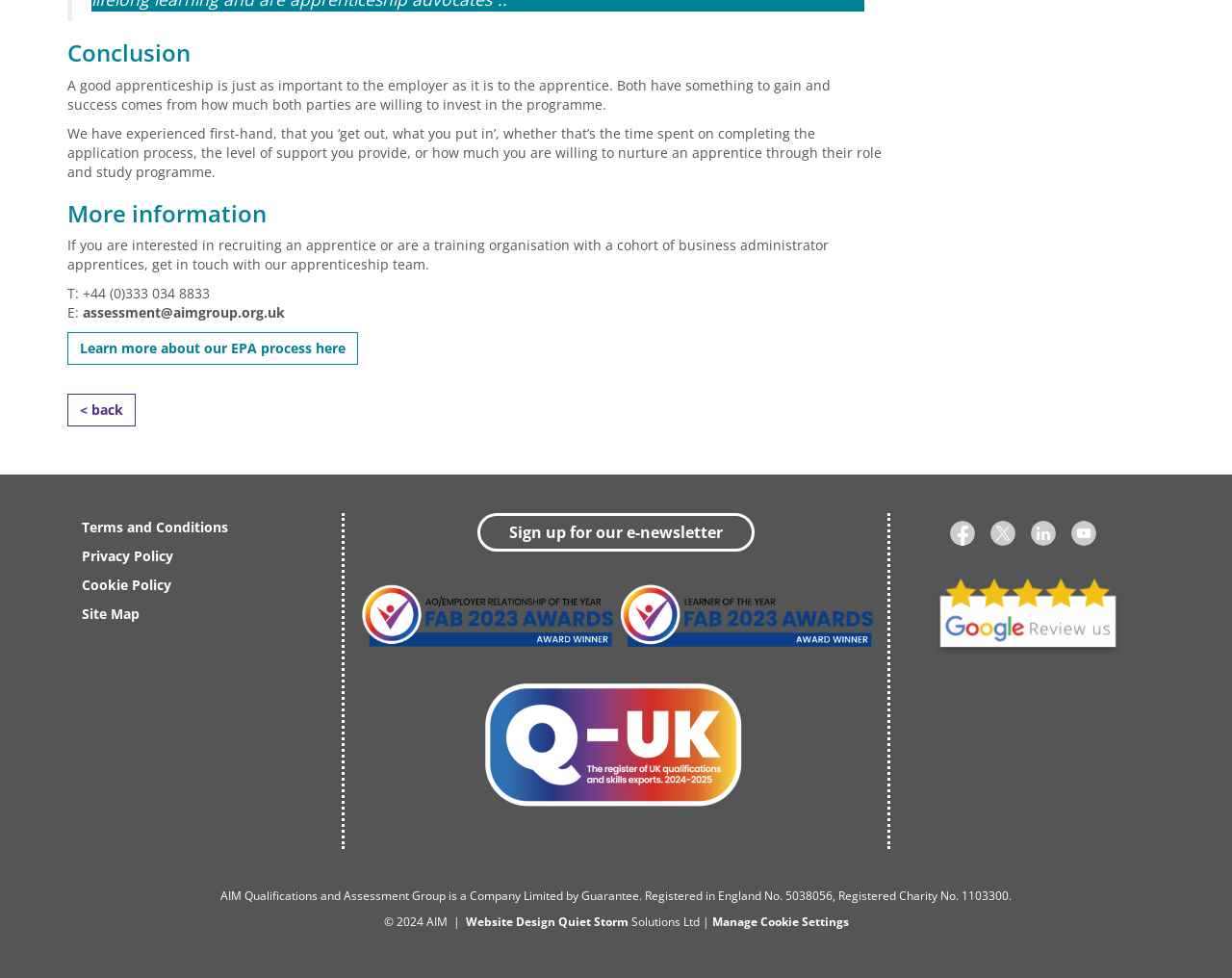What is the phone number to contact the apprenticeship team?
Answer the question in a detailed and comprehensive manner.

I found the phone number by looking at the StaticText element with the text 'T: +44 (0)333 034 8833' which is located below the 'More information' heading.